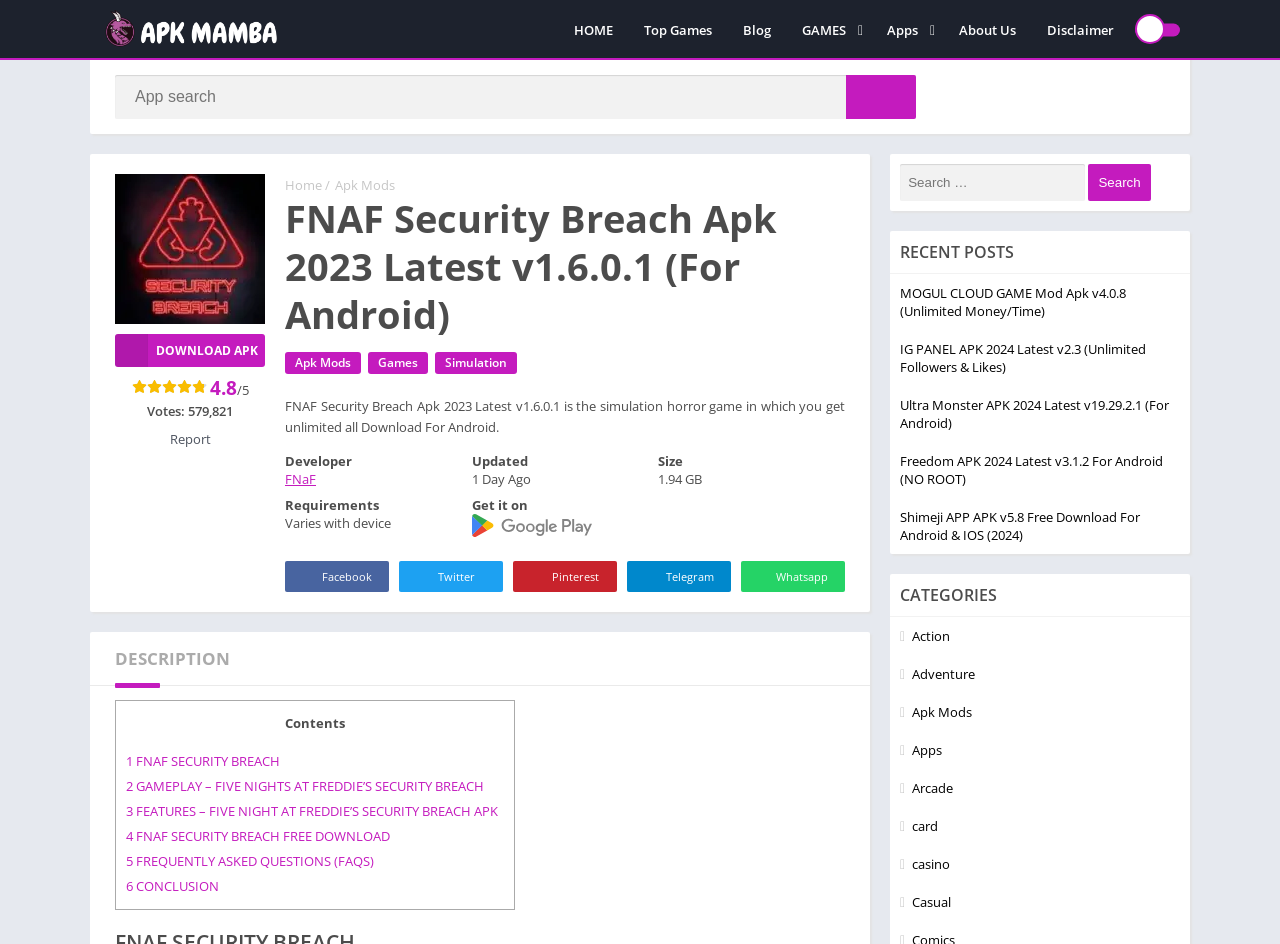Specify the bounding box coordinates of the element's area that should be clicked to execute the given instruction: "Read the game description". The coordinates should be four float numbers between 0 and 1, i.e., [left, top, right, bottom].

[0.223, 0.42, 0.66, 0.461]